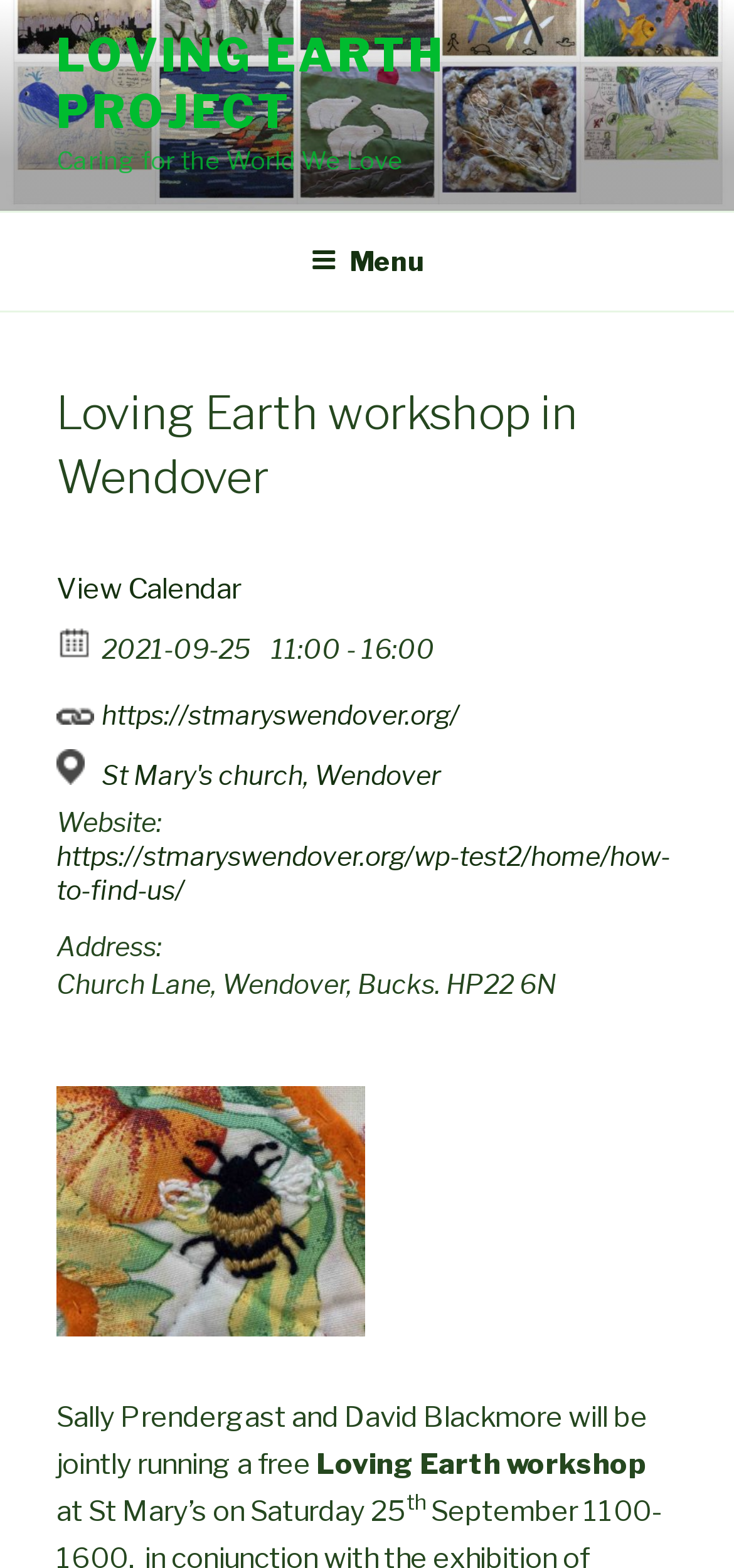Respond to the question below with a concise word or phrase:
Who are the facilitators of the Loving Earth workshop?

Sally Prendergast and David Blackmore